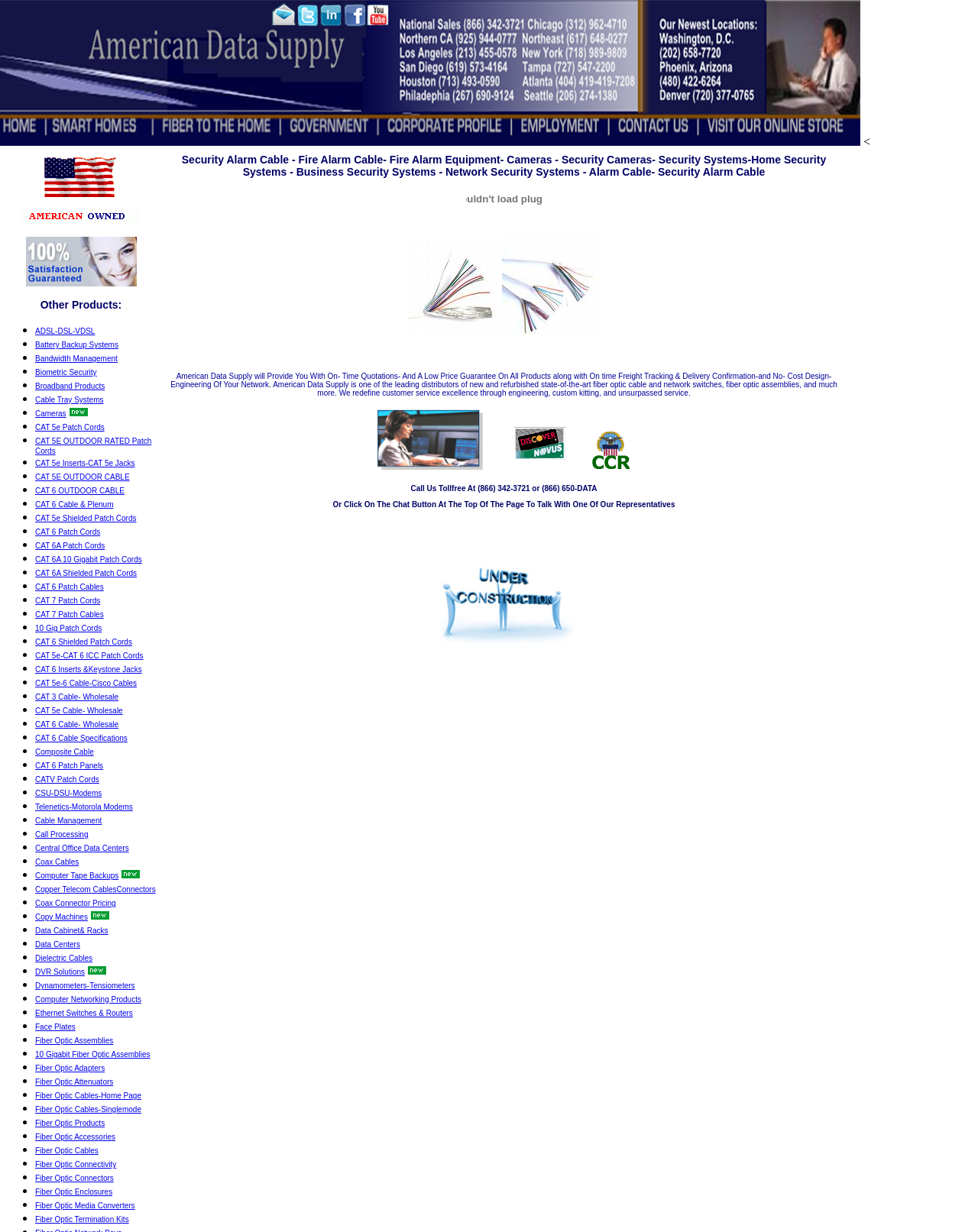From the details in the image, provide a thorough response to the question: What is the category of 'Battery Backup Systems'?

I found the link 'Battery Backup Systems' under the category 'Other Products:', which is indicated by the StaticText element with the text 'Other Products:'.